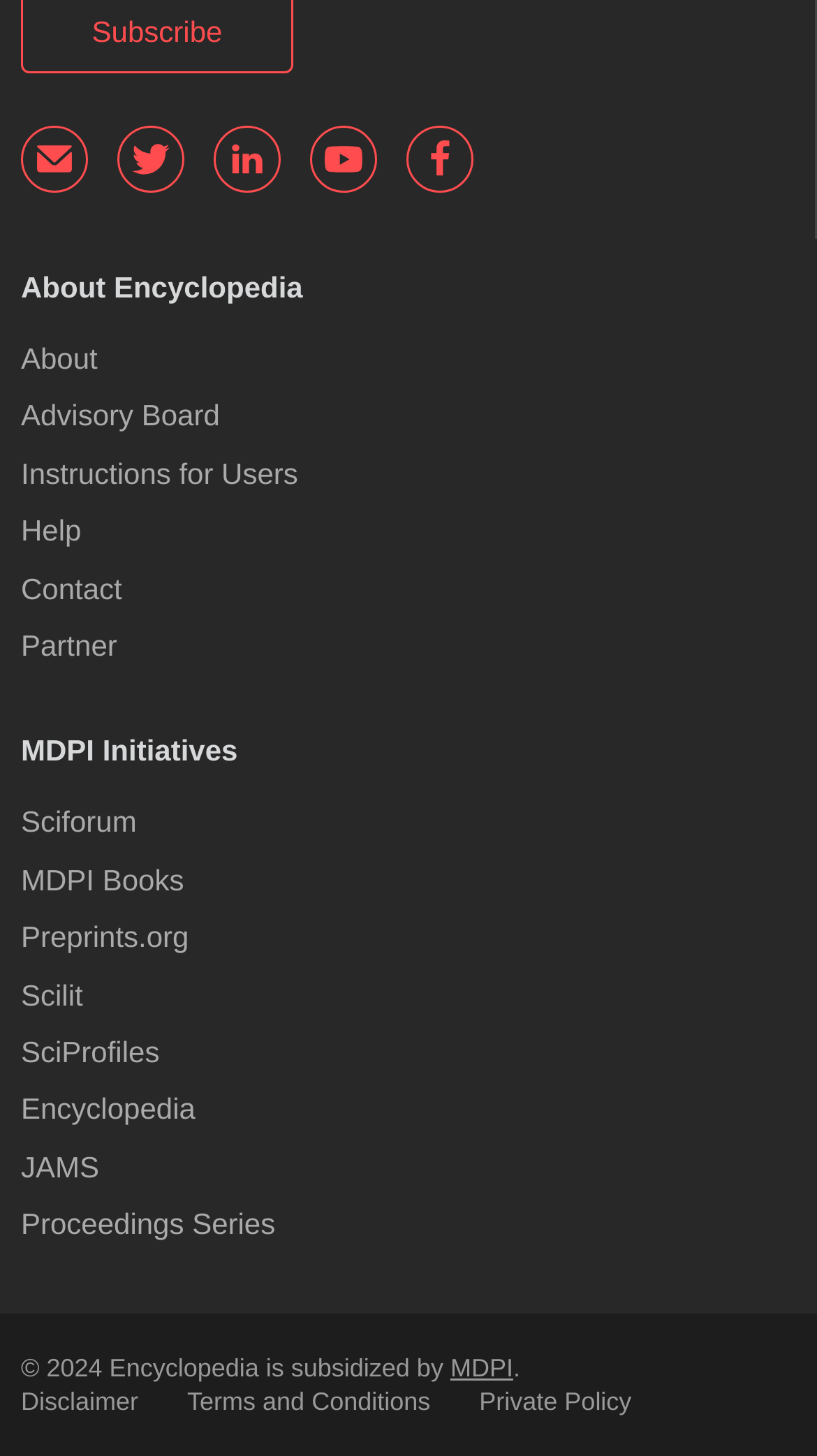Determine the bounding box coordinates in the format (top-left x, top-left y, bottom-right x, bottom-right y). Ensure all values are floating point numbers between 0 and 1. Identify the bounding box of the UI element described by: Instructions for Users

[0.026, 0.313, 0.365, 0.336]